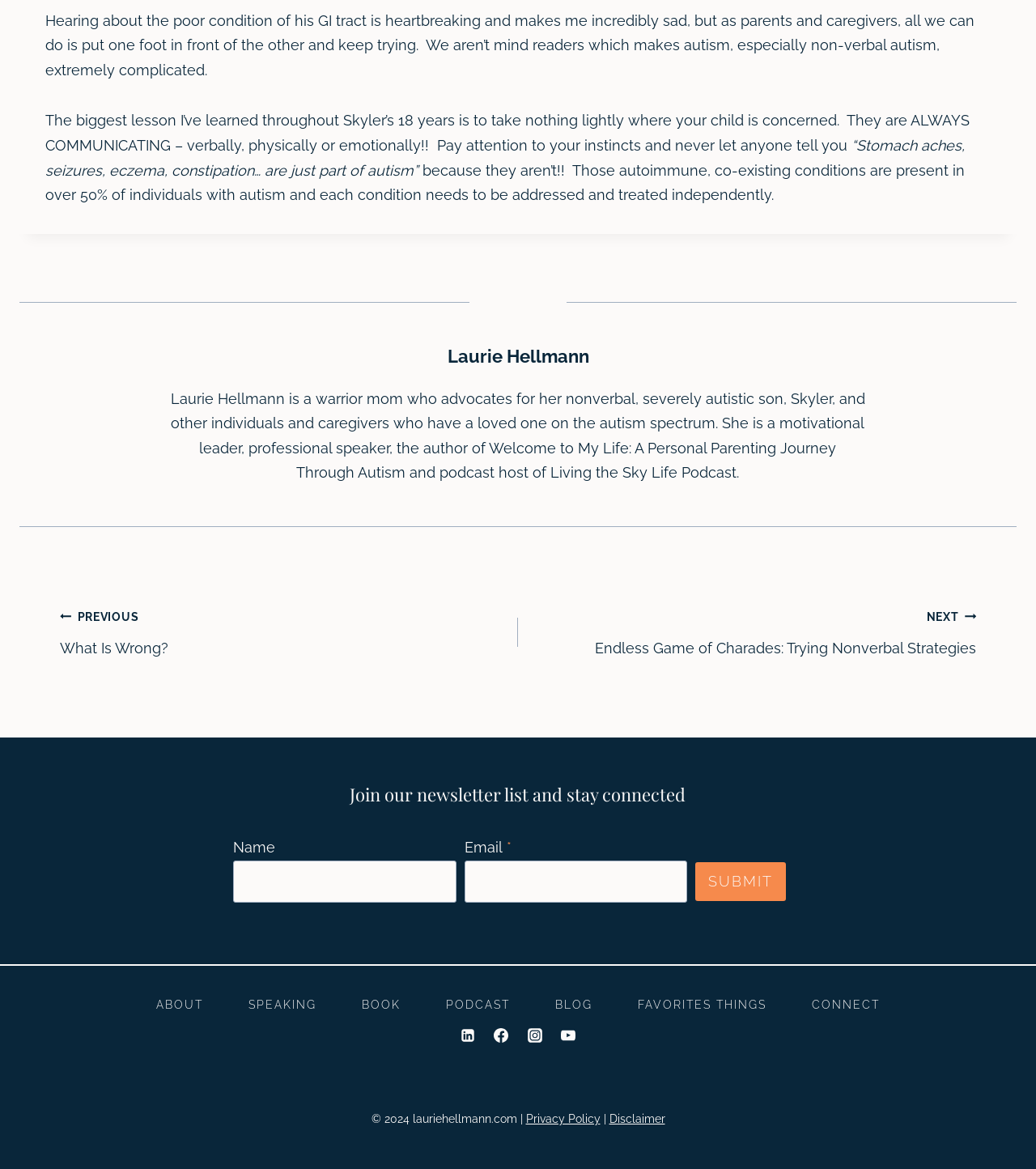Locate the bounding box of the UI element based on this description: "Favorites Things". Provide four float numbers between 0 and 1 as [left, top, right, bottom].

[0.594, 0.847, 0.762, 0.873]